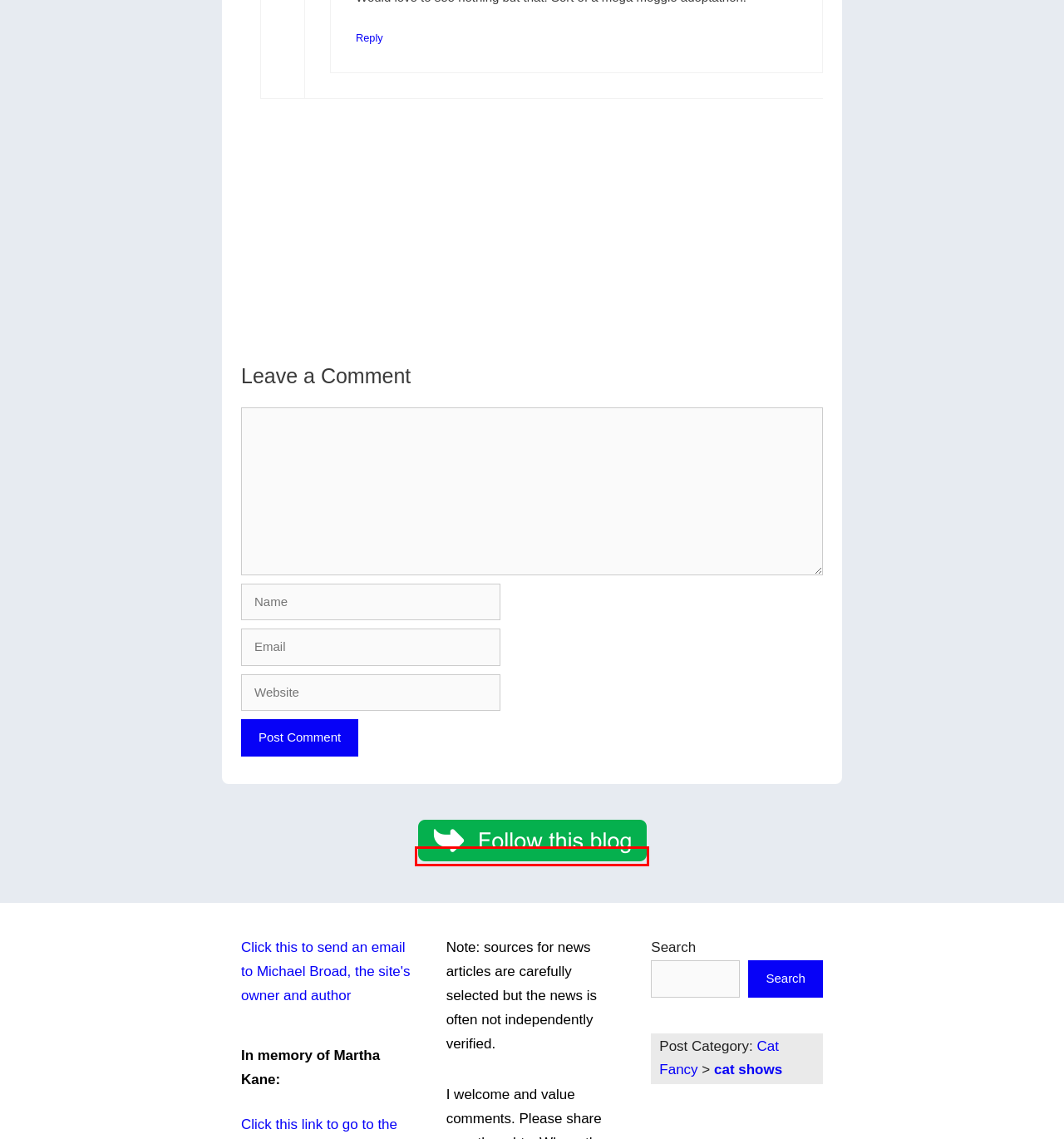Given a webpage screenshot with a red bounding box around a particular element, identify the best description of the new webpage that will appear after clicking on the element inside the red bounding box. Here are the candidates:
A. PoC
B. Exotic Shorthair Cat Facts For Kids – Michael Broad
C. Cat Fancy – Michael Broad
D. Cat News – Michael Broad
E. Cat Chit Chat: Too Many Cat Associations
F. Cat Behavior – Michael Broad
G. money – Michael Broad
H. Finding Just The Right Kitten Can Be an Awesome and Challenging Journey – Michael Broad

A